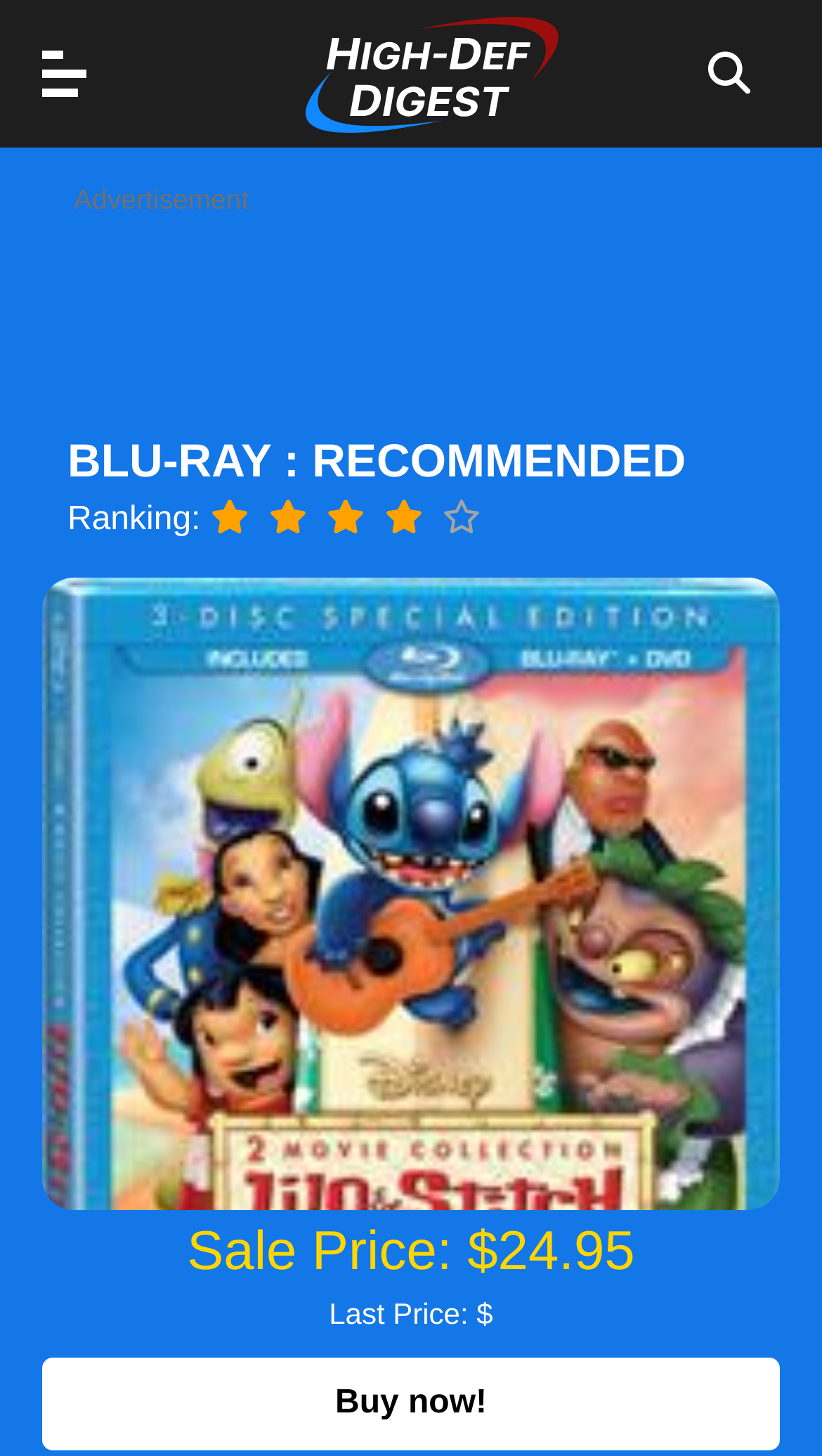Find the bounding box of the element with the following description: "HighDefDigest". The coordinates must be four float numbers between 0 and 1, formatted as [left, top, right, bottom].

[0.296, 0.0, 0.755, 0.101]